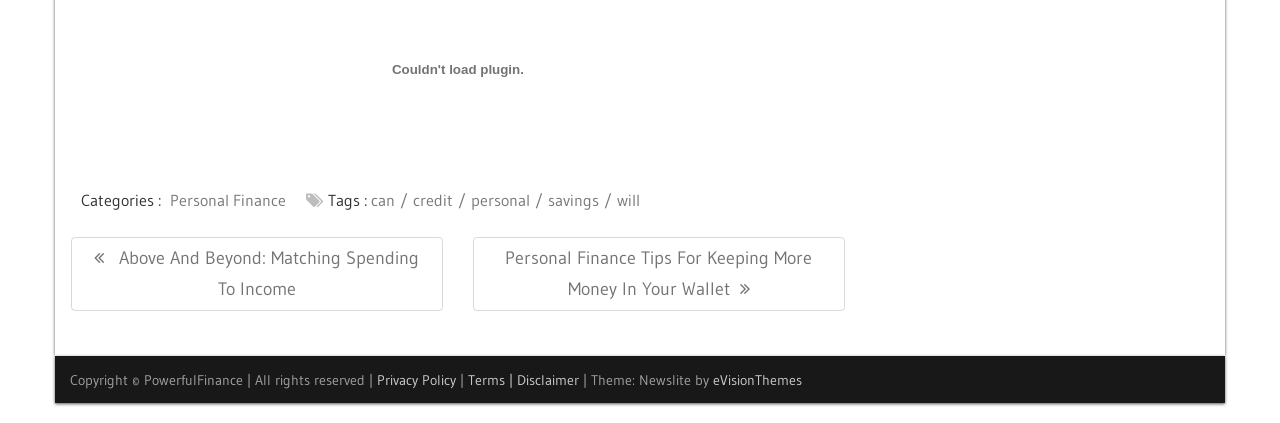How many links are there in the post navigation section?
Refer to the screenshot and answer in one word or phrase.

2